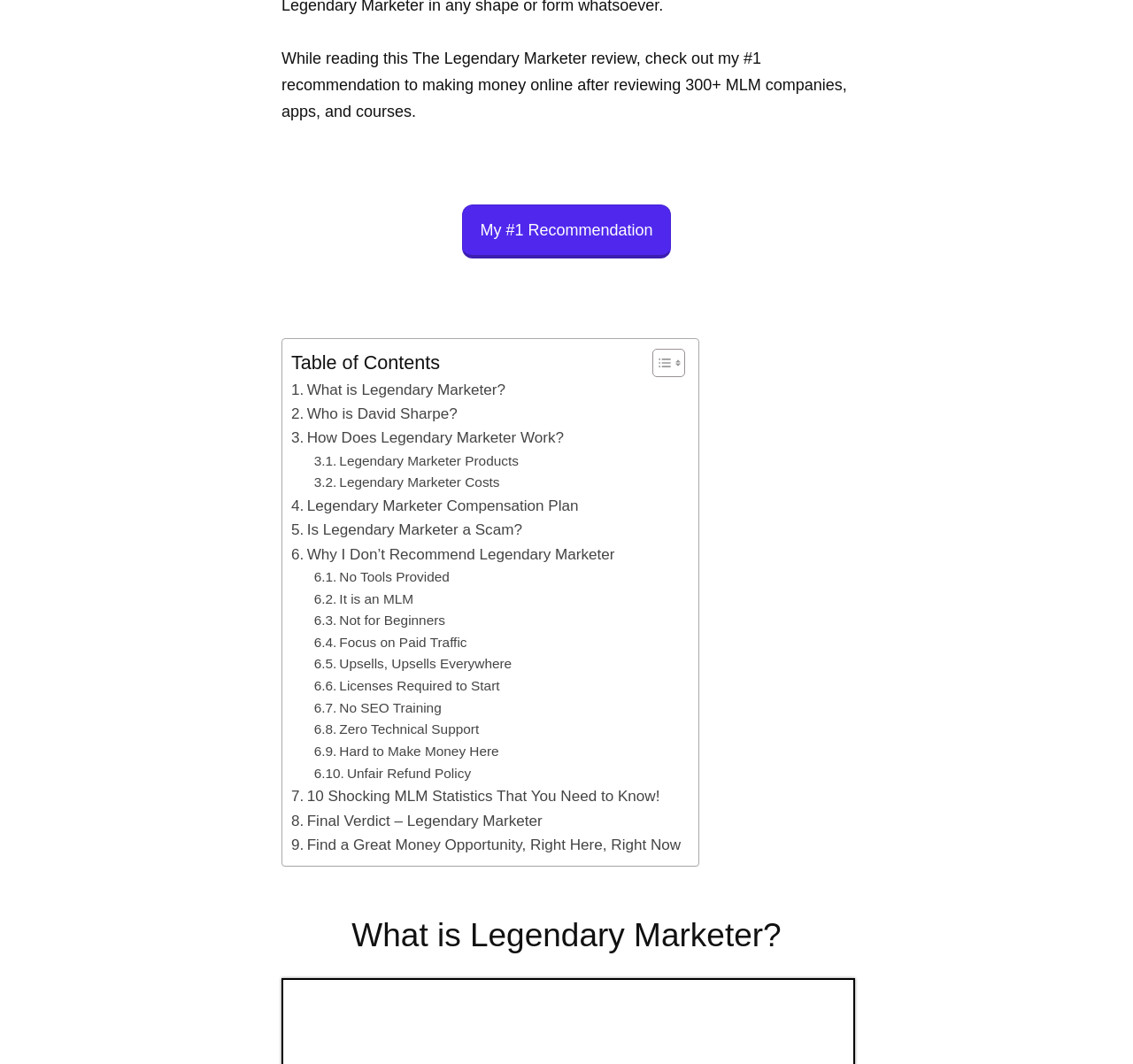Identify the bounding box coordinates of the region that needs to be clicked to carry out this instruction: "Click on 'My #1 Recommendation'". Provide these coordinates as four float numbers ranging from 0 to 1, i.e., [left, top, right, bottom].

[0.408, 0.192, 0.592, 0.243]